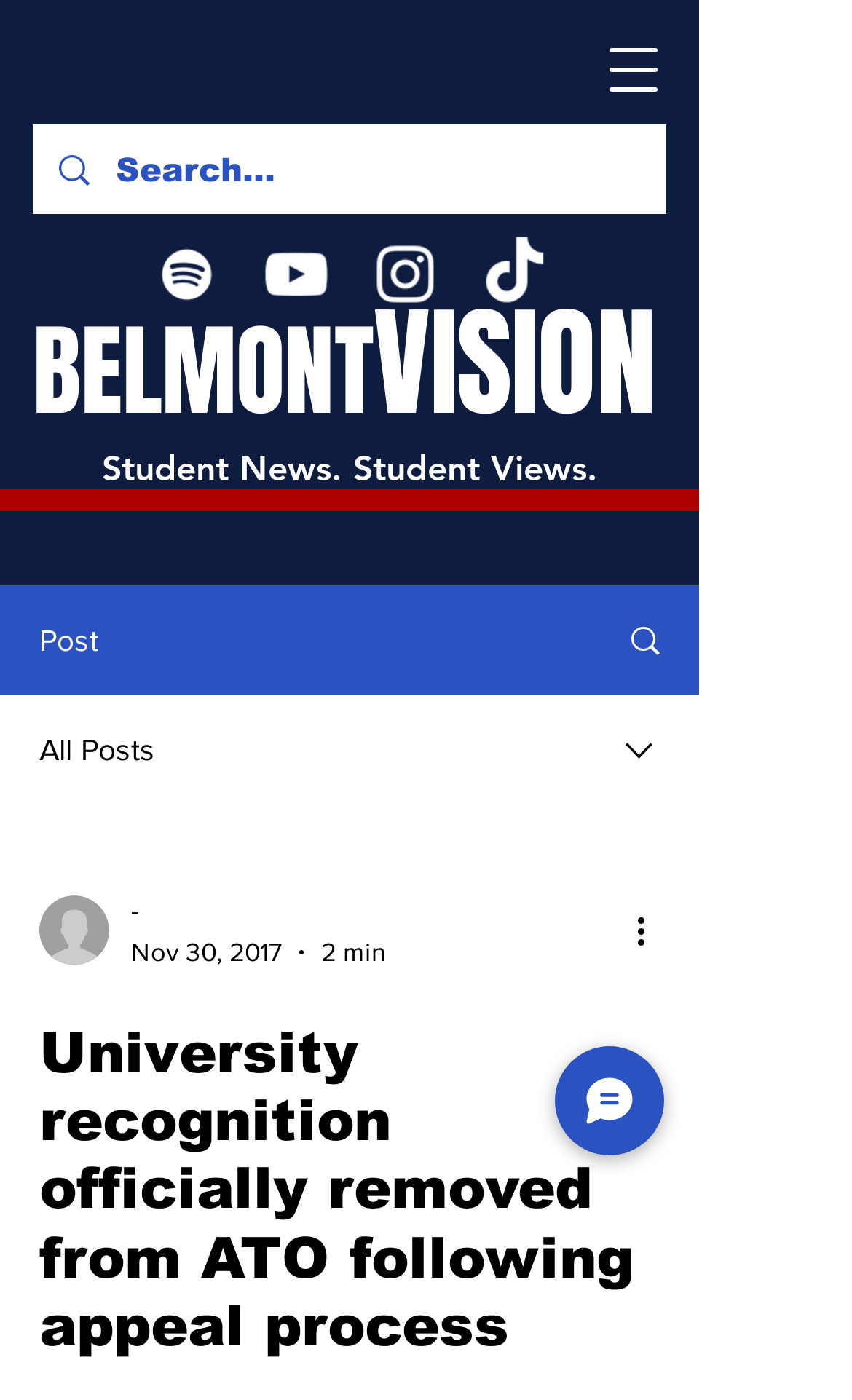Given the description of the UI element: "parent_node: -", predict the bounding box coordinates in the form of [left, top, right, bottom], with each value being a float between 0 and 1.

[0.046, 0.64, 0.128, 0.69]